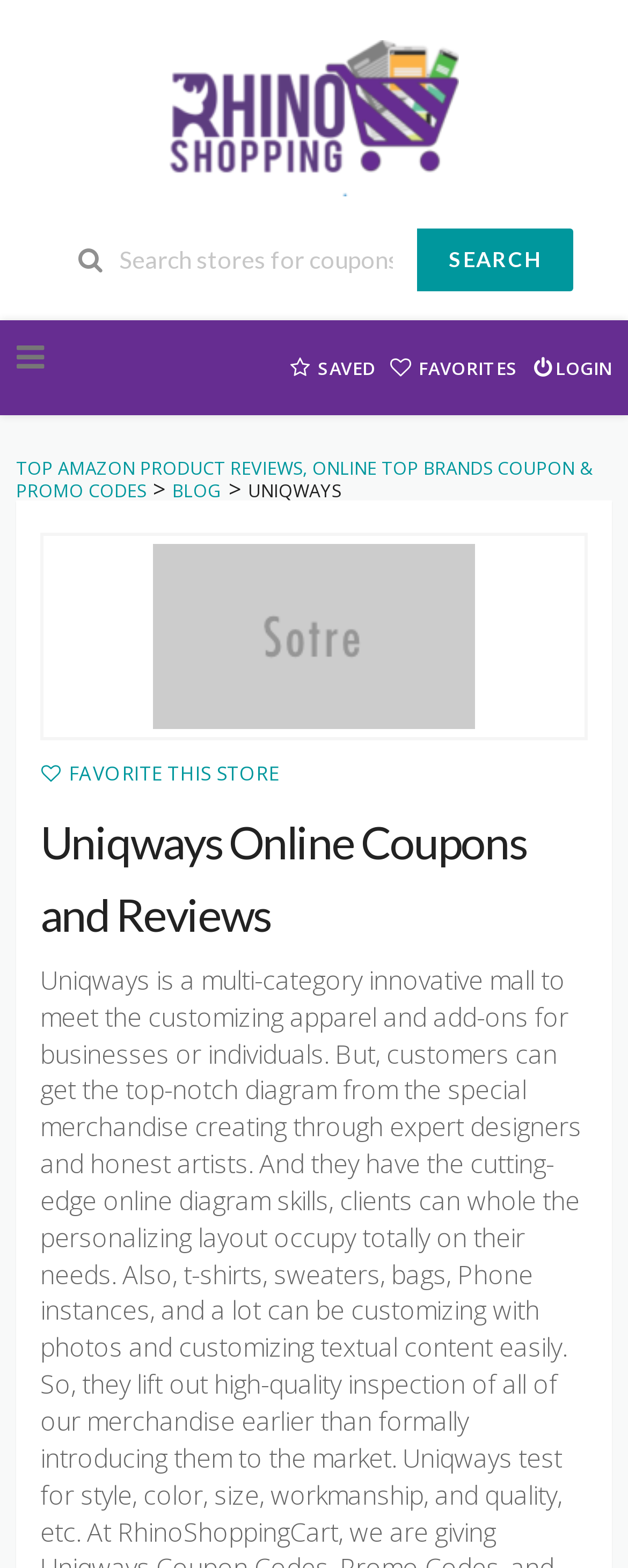Please determine the bounding box coordinates of the element's region to click for the following instruction: "Create a new account".

None